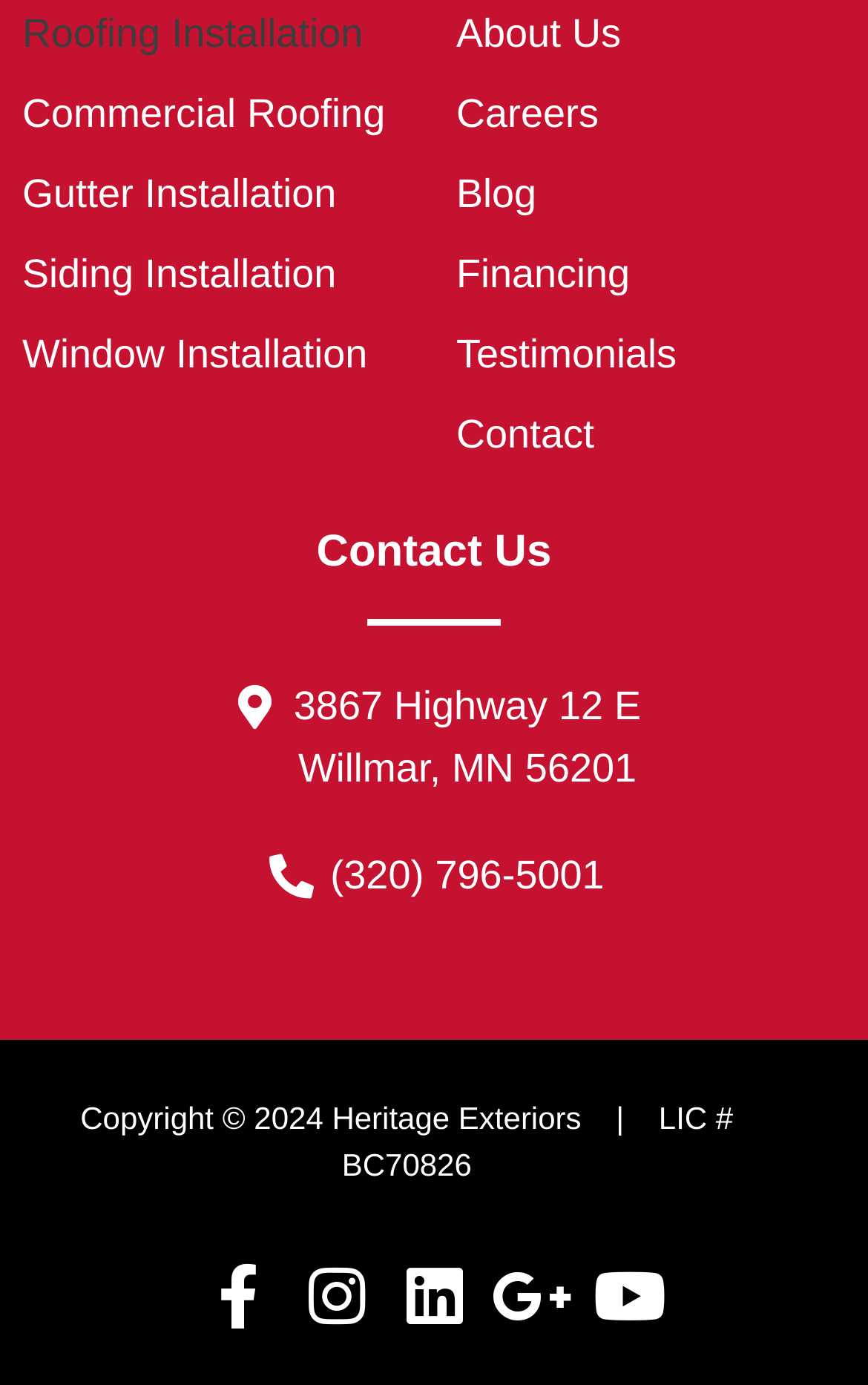Identify the bounding box coordinates of the part that should be clicked to carry out this instruction: "Check Contact Us information".

[0.026, 0.374, 0.974, 0.423]